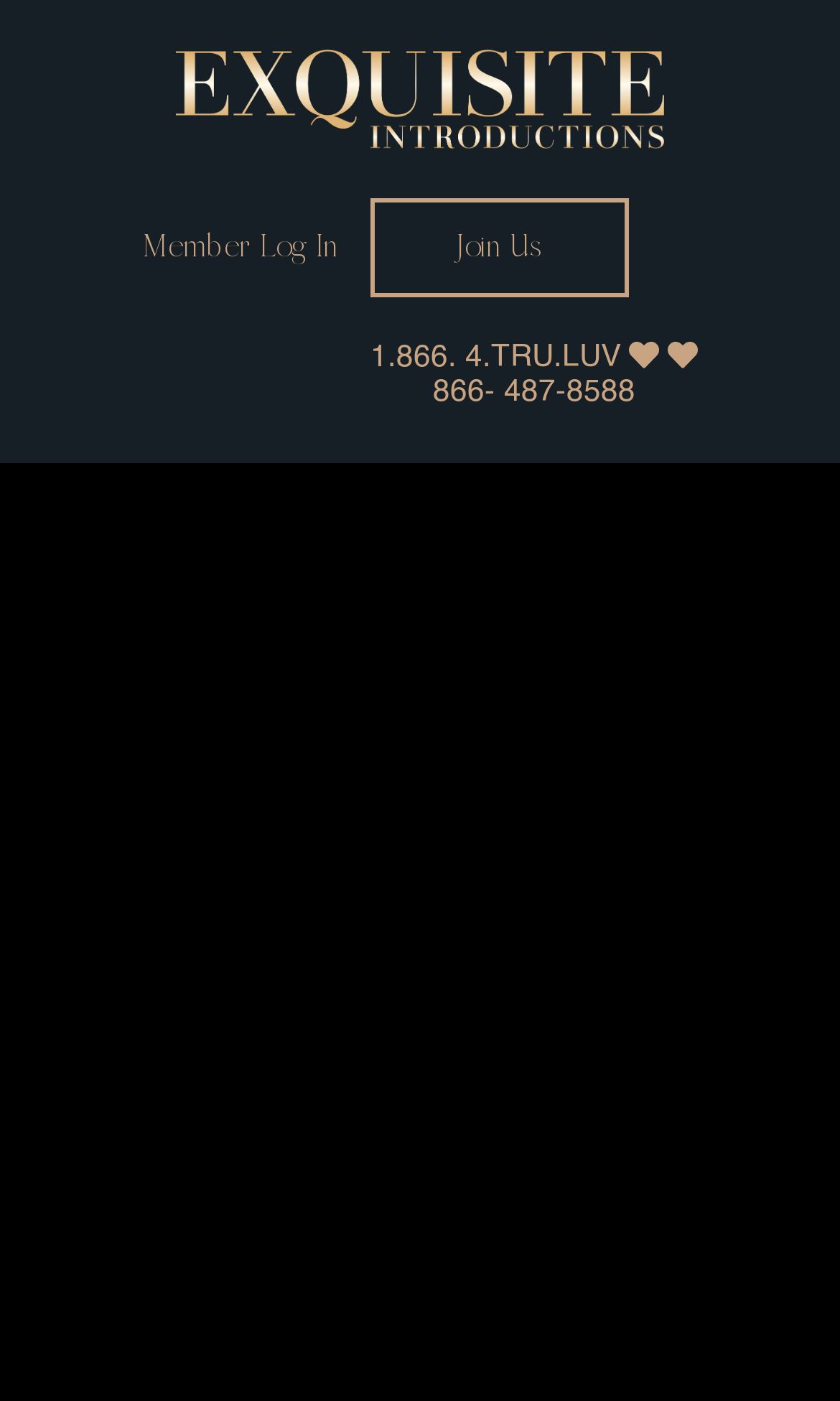Given the element description Member Log In, specify the bounding box coordinates of the corresponding UI element in the format (top-left x, top-left y, bottom-right x, bottom-right y). All values must be between 0 and 1.

[0.169, 0.165, 0.403, 0.189]